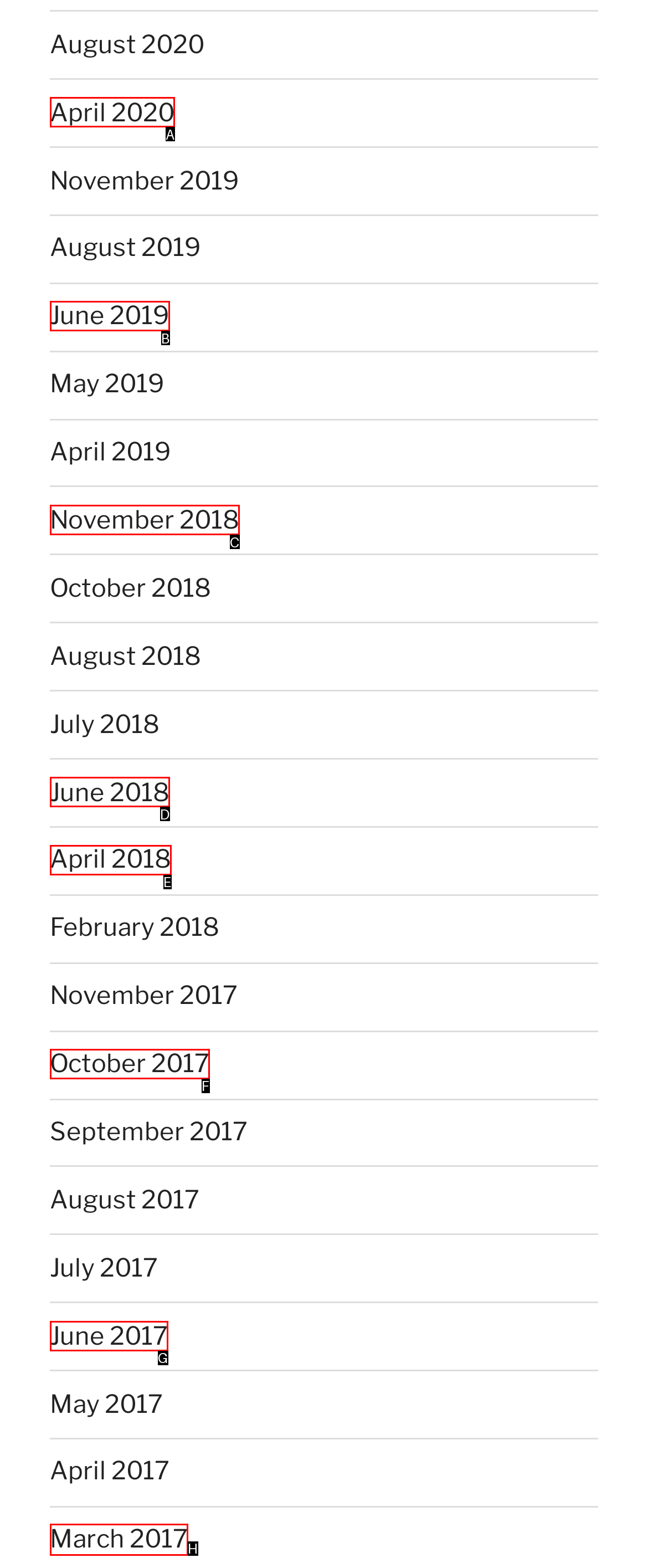Identify the letter of the UI element needed to carry out the task: Read about Chronic Fatigue
Reply with the letter of the chosen option.

None